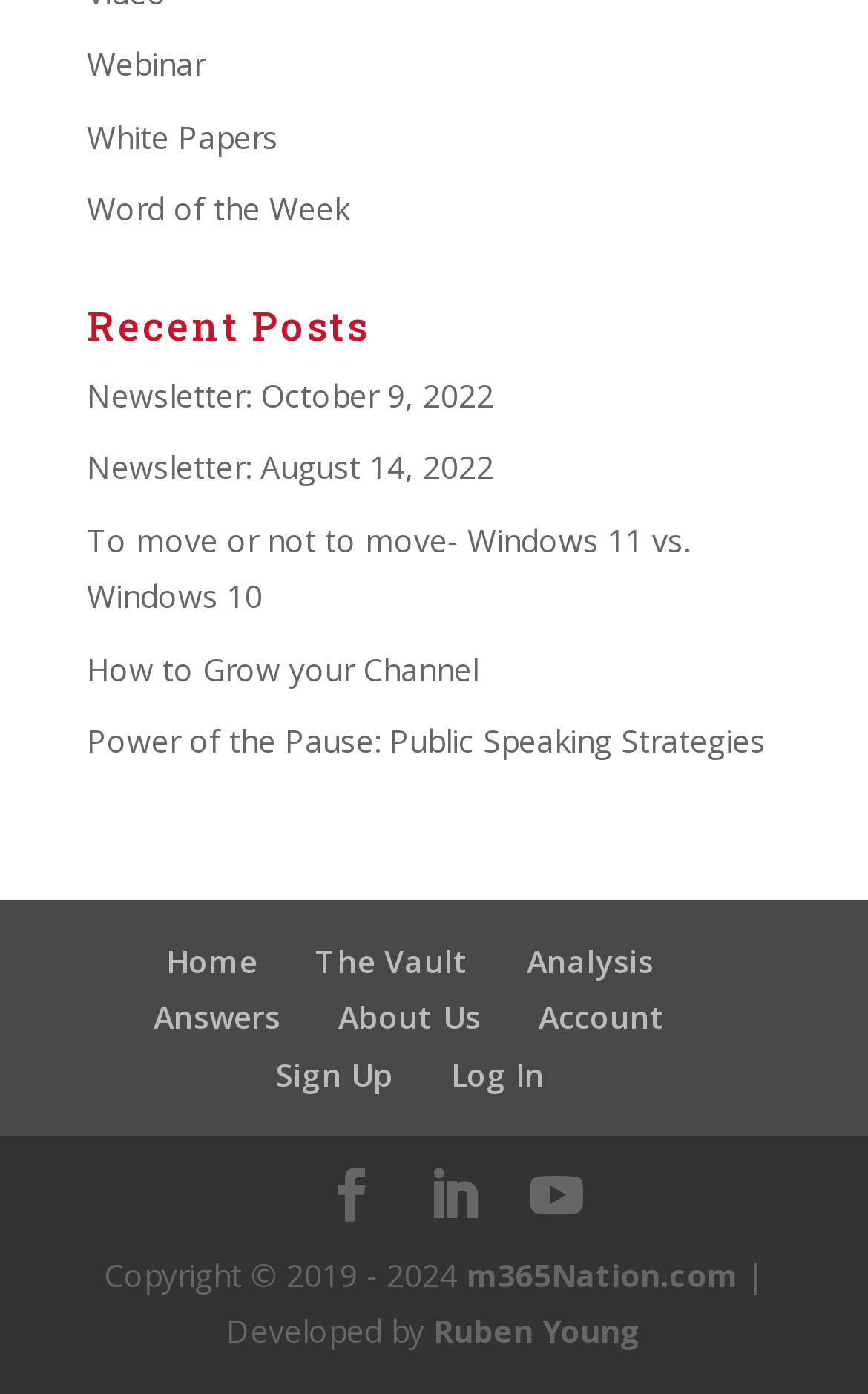Locate the bounding box of the UI element defined by this description: "About Us". The coordinates should be given as four float numbers between 0 and 1, formatted as [left, top, right, bottom].

[0.39, 0.714, 0.554, 0.744]